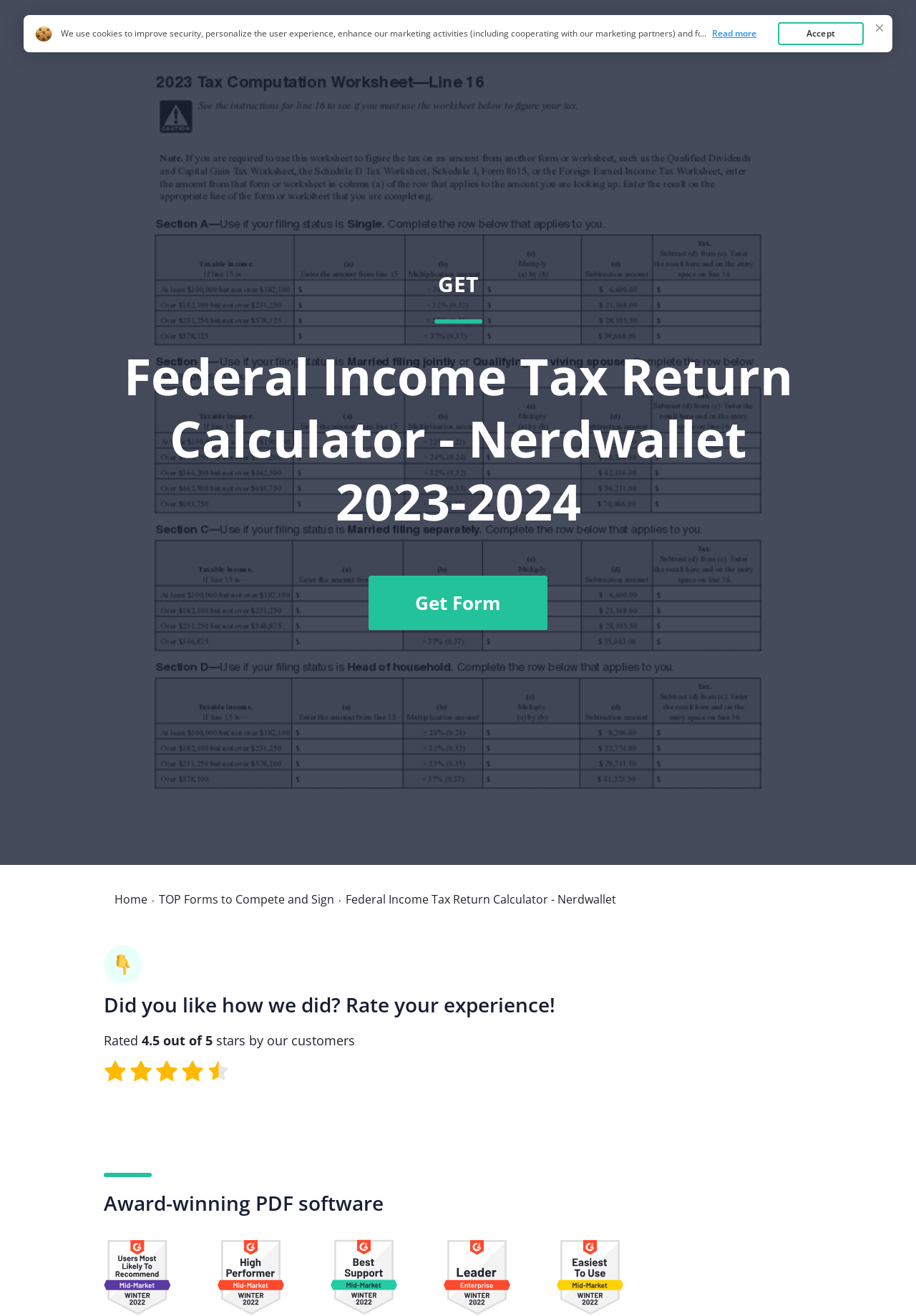What is the name of the award-winning software mentioned on the webpage?
Please provide a comprehensive answer based on the information in the image.

The answer can be found by looking at the heading 'Award-winning PDF software' which is located at the bottom of the webpage, indicating that the webpage is promoting an award-winning PDF software.